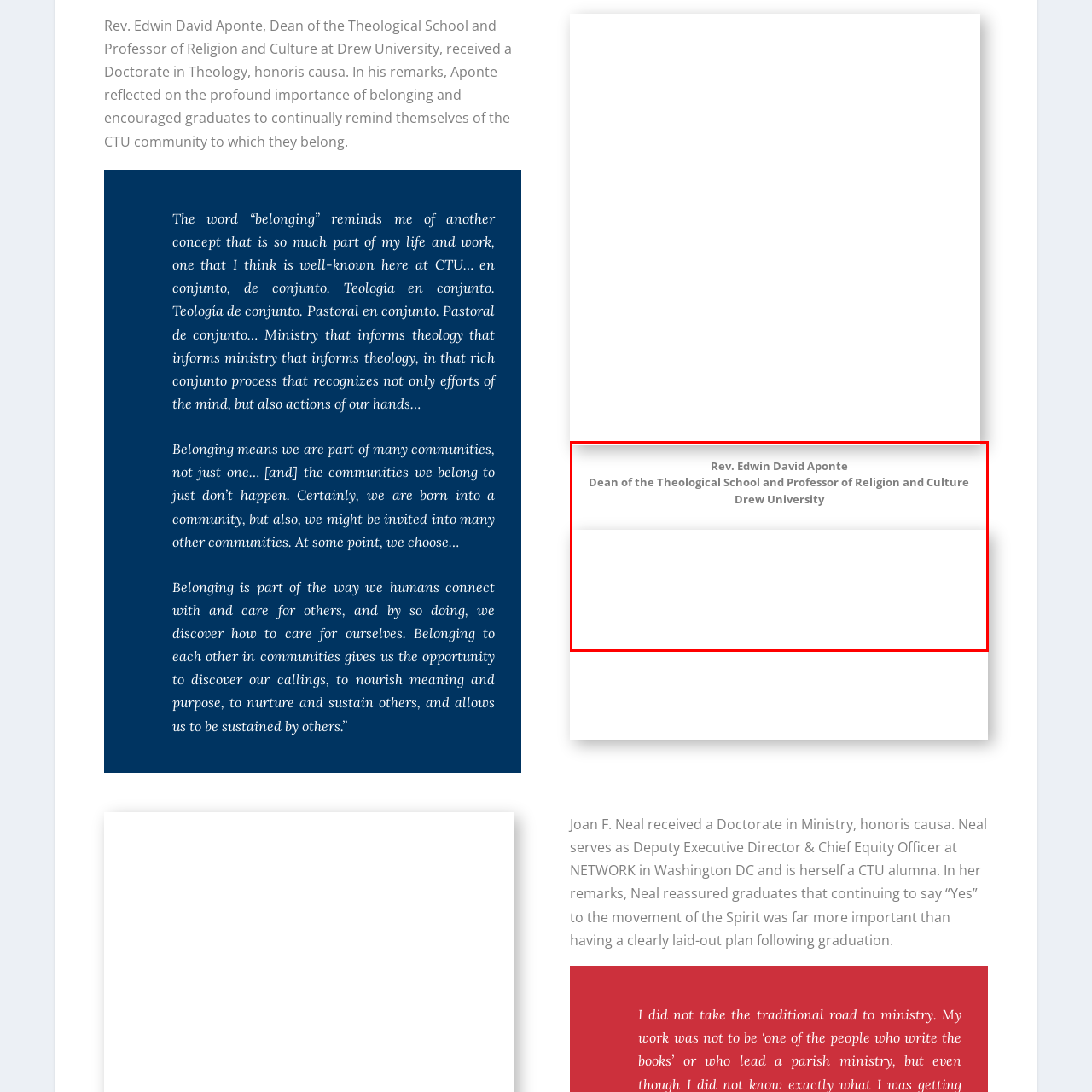Focus on the image enclosed by the red outline and give a short answer: What is Rev. Edwin David Aponte's profession?

Dean and Professor